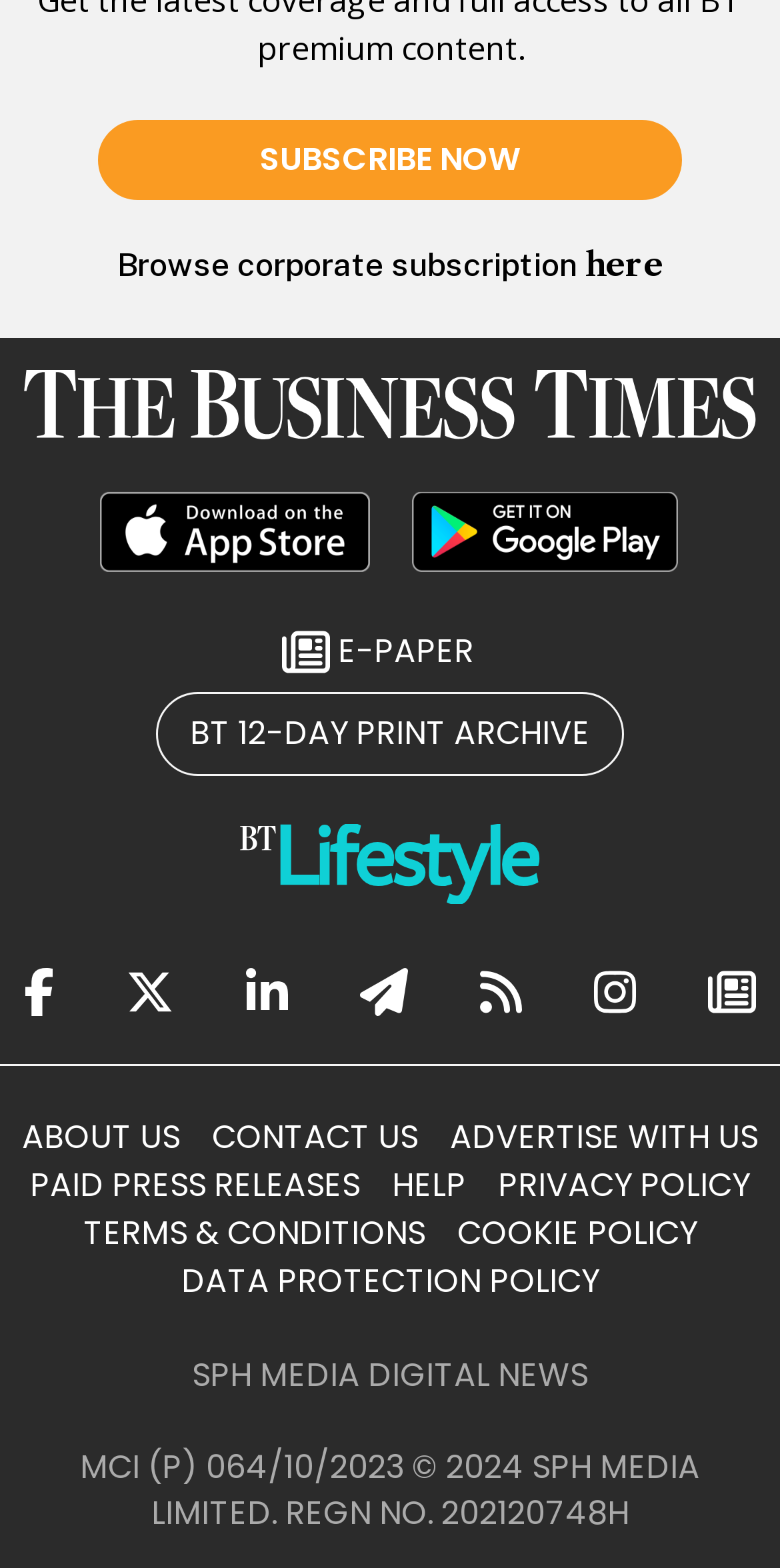What are the available platforms to download the app?
Please give a well-detailed answer to the question.

The answer can be found by looking at the link elements with the texts 'Download on the Apple Store' and 'Download on the Google Play Store', which suggest that the app is available for download on these two platforms.